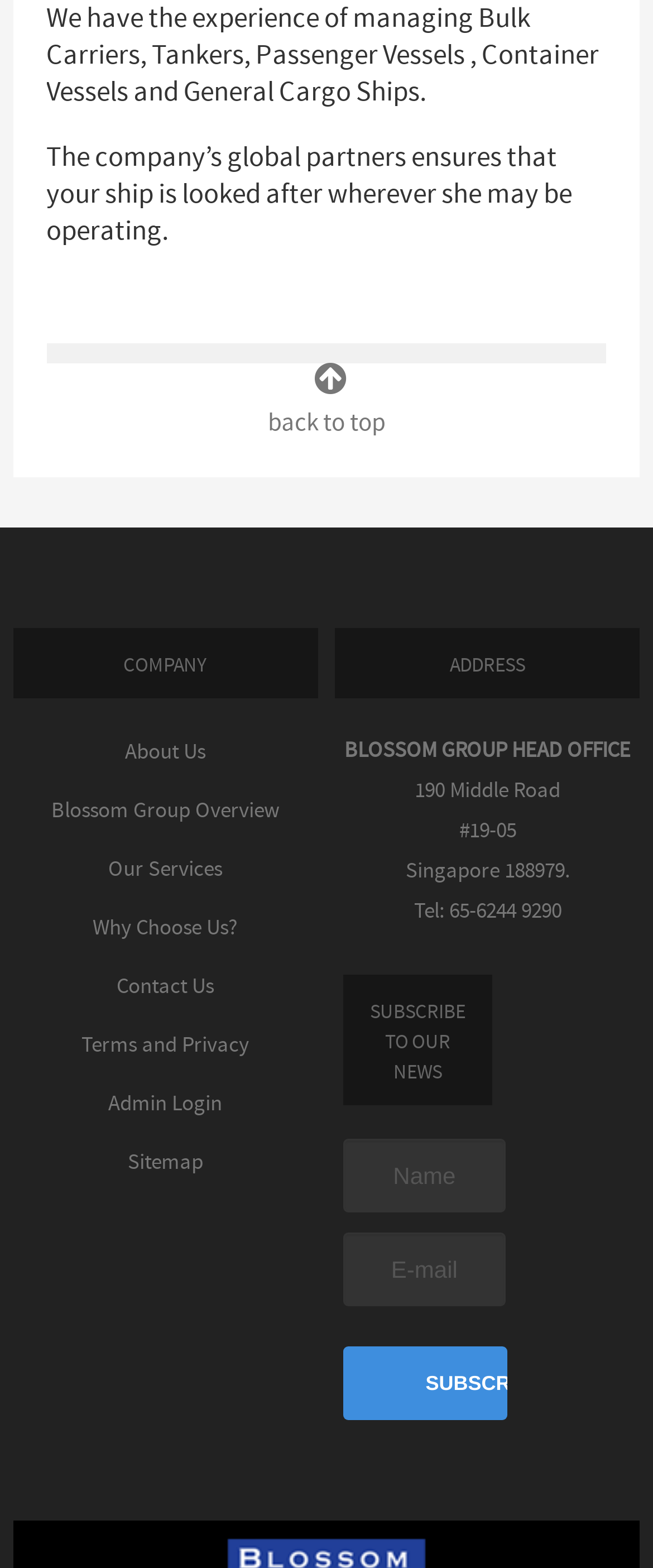What is the purpose of the 'Subscribe' button?
Using the image, provide a detailed and thorough answer to the question.

The 'Subscribe' button, located below the 'SUBSCRIBE TO OUR NEWS' heading, is used to subscribe to the company's news, as indicated by the StaticText element with ID 354 and the button element with ID 351.